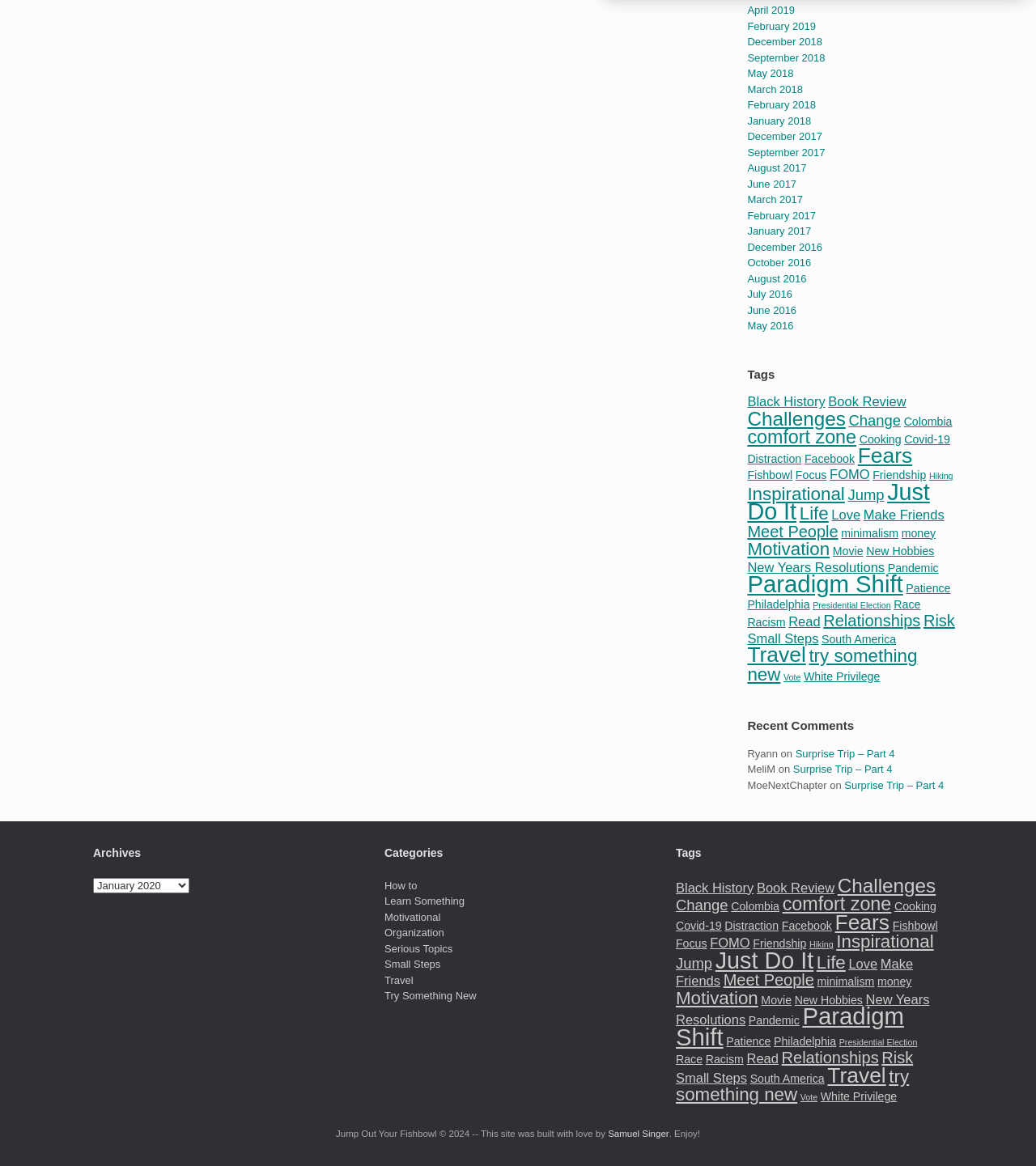Identify the bounding box coordinates of the section that should be clicked to achieve the task described: "Select 'Archives' from the combobox".

[0.09, 0.753, 0.183, 0.766]